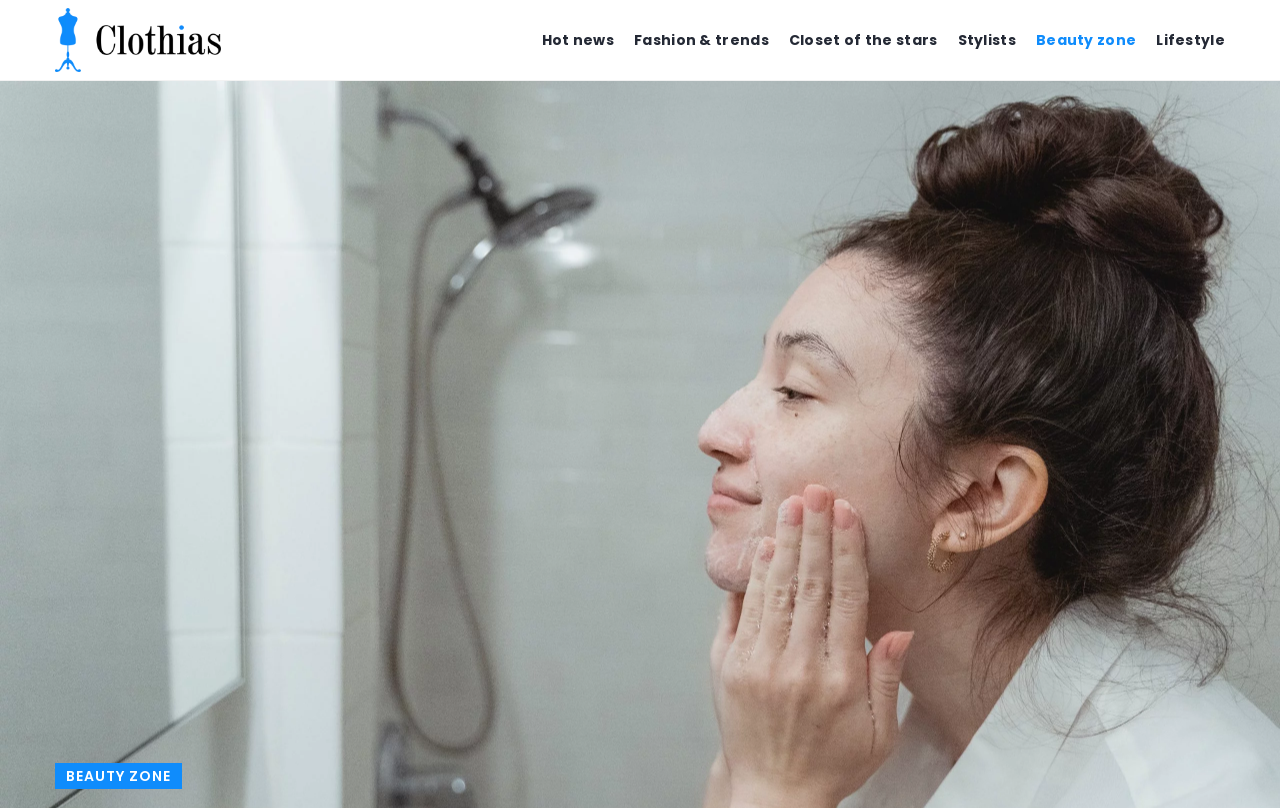Use a single word or phrase to answer the question:
What is the category of 'Closet of the stars'?

Fashion